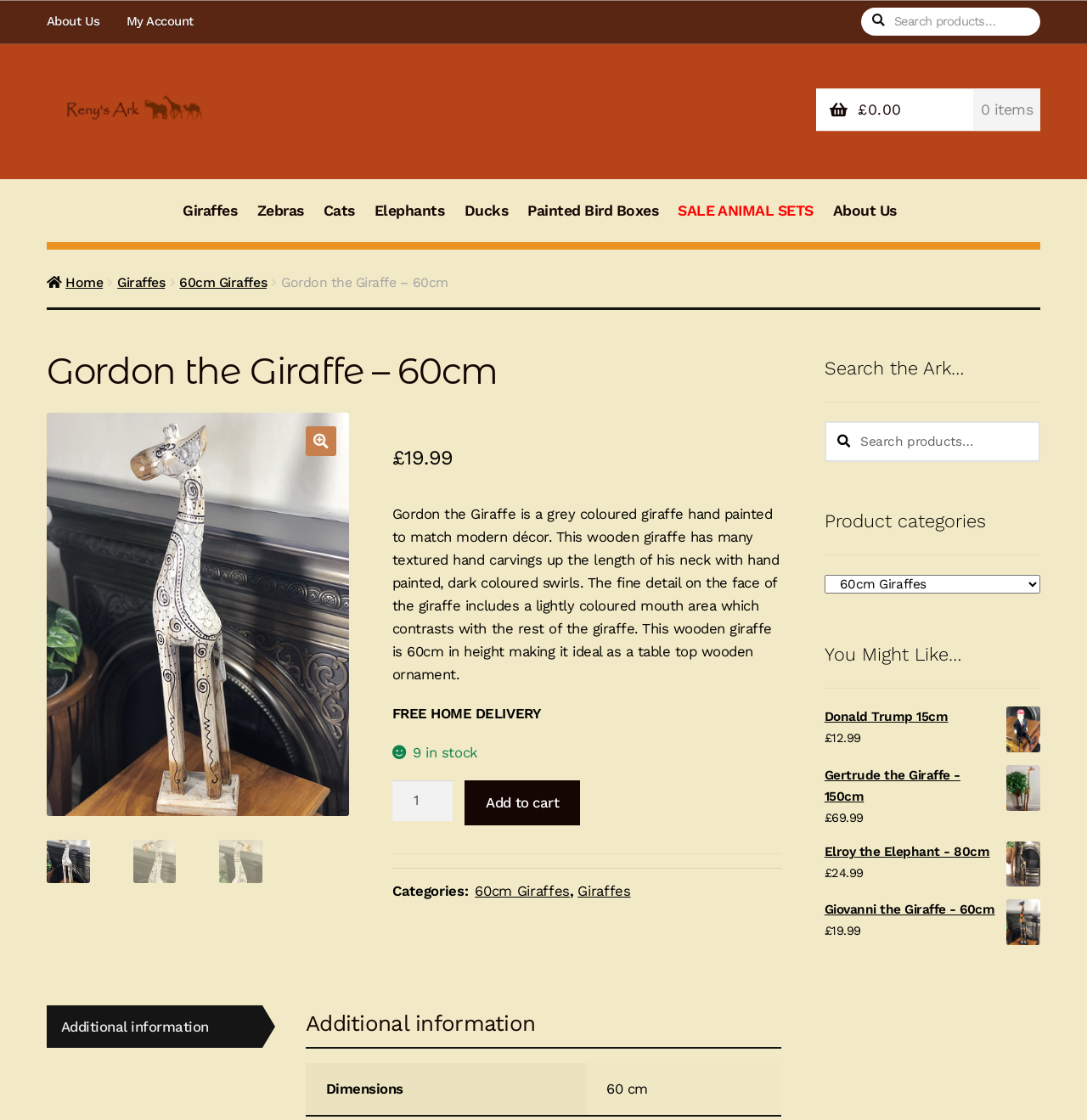Determine the bounding box coordinates of the clickable element to complete this instruction: "View product details". Provide the coordinates in the format of four float numbers between 0 and 1, [left, top, right, bottom].

[0.043, 0.245, 0.095, 0.259]